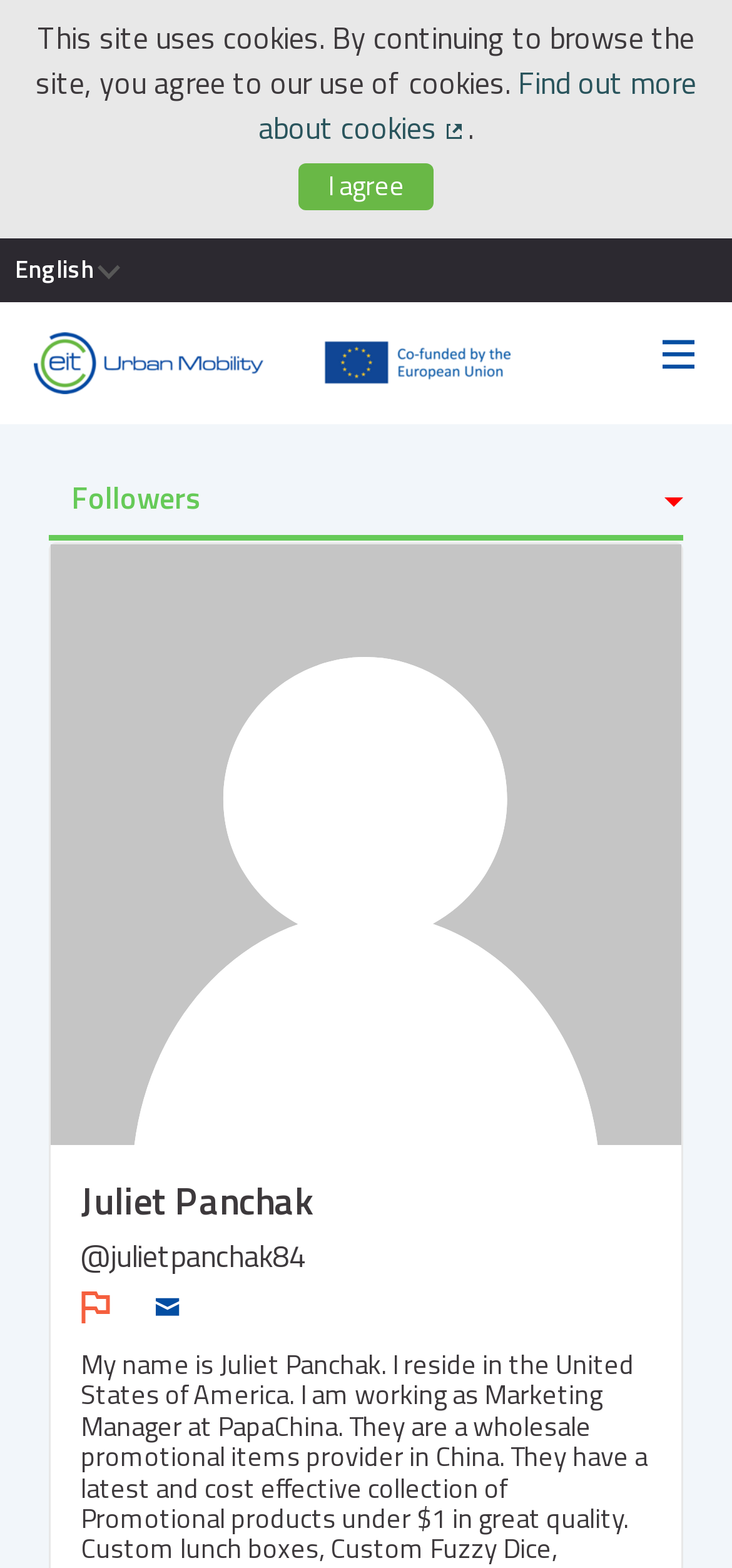Return the bounding box coordinates of the UI element that corresponds to this description: "aria-label="Go to front page"". The coordinates must be given as four float numbers in the range of 0 and 1, [left, top, right, bottom].

[0.046, 0.212, 0.697, 0.251]